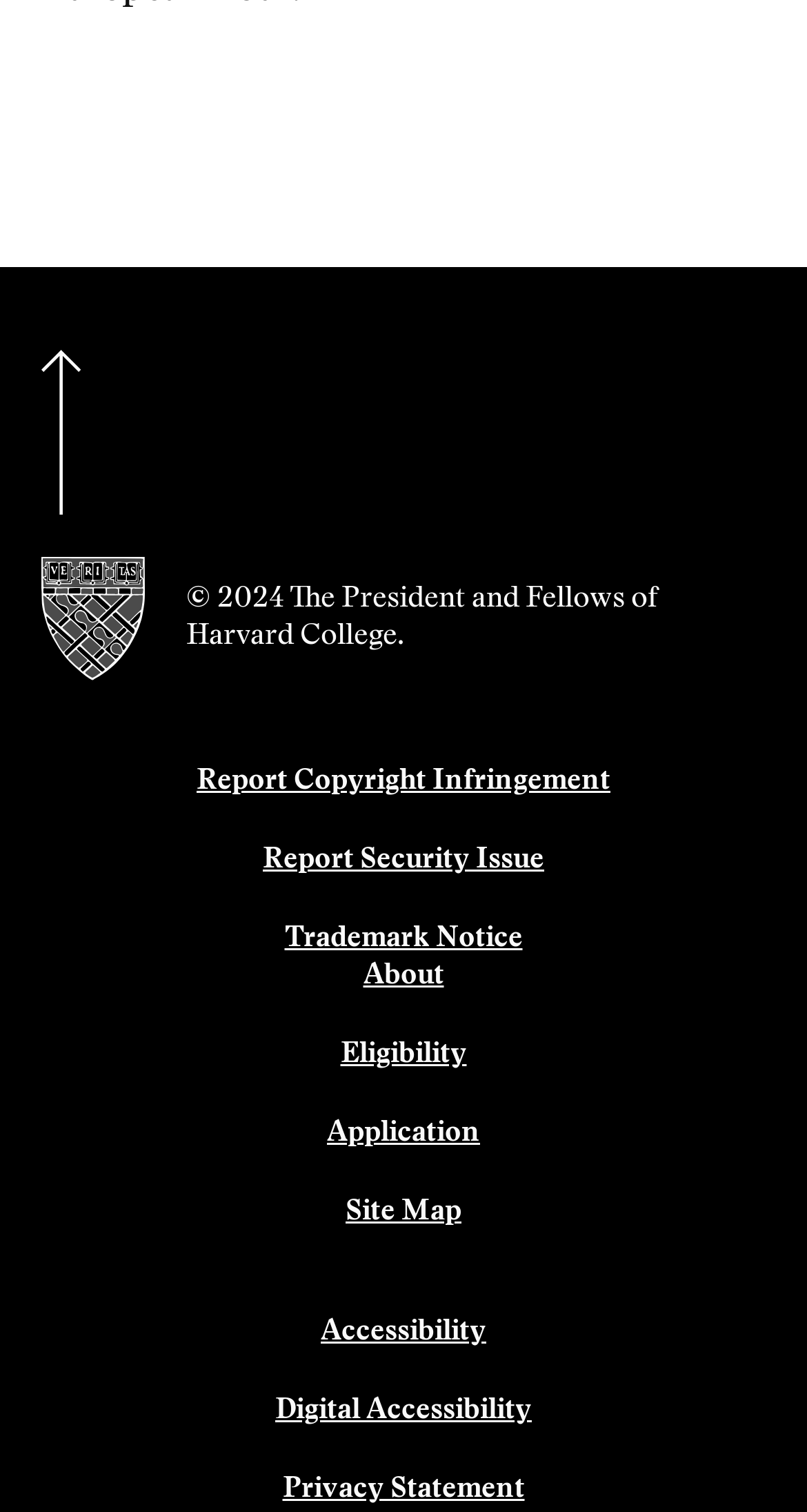Give a one-word or short-phrase answer to the following question: 
How many links are there at the bottom of the page?

9